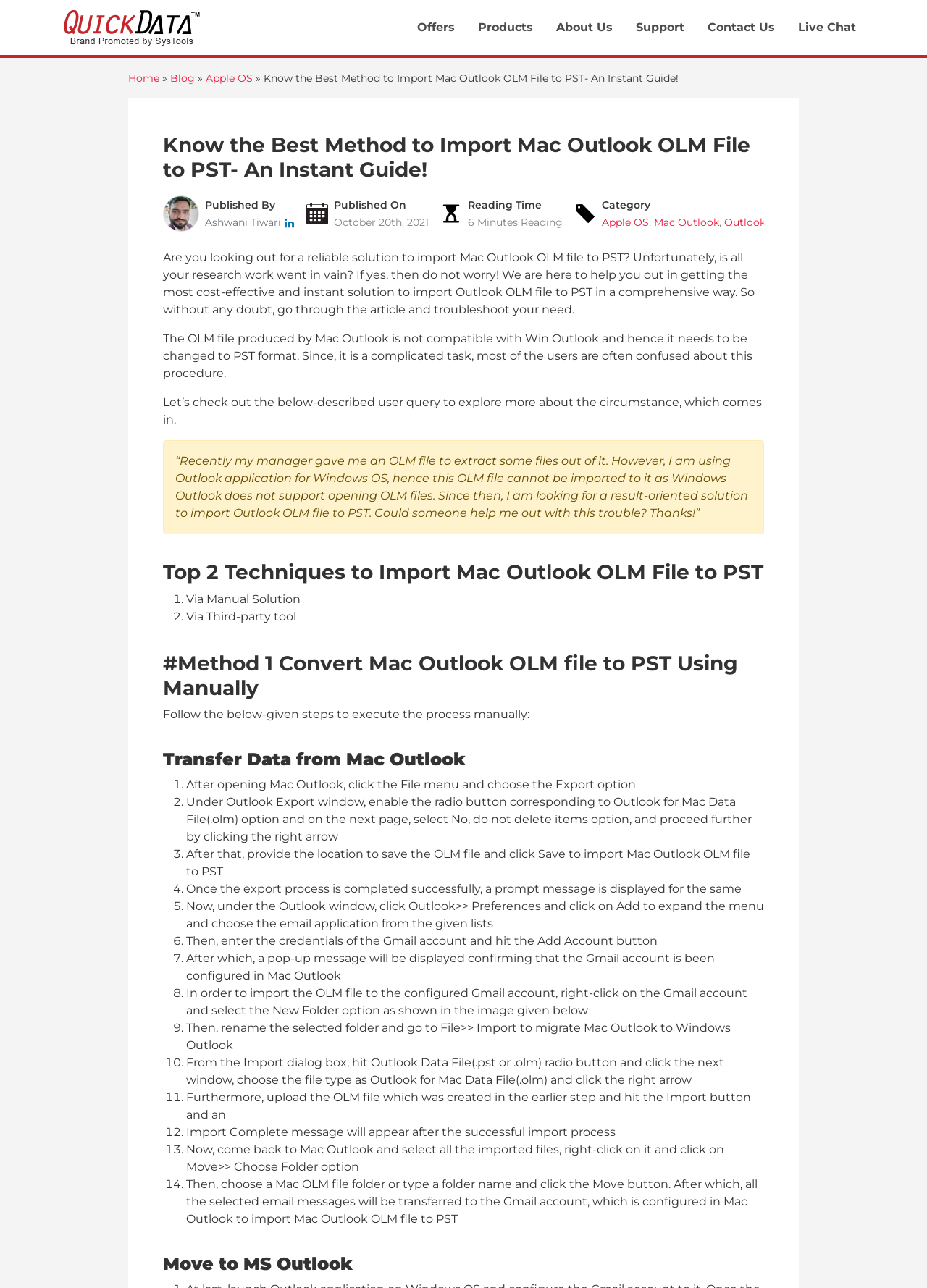Kindly provide the bounding box coordinates of the section you need to click on to fulfill the given instruction: "Read the article by Ashwani Tiwari".

[0.221, 0.168, 0.306, 0.178]